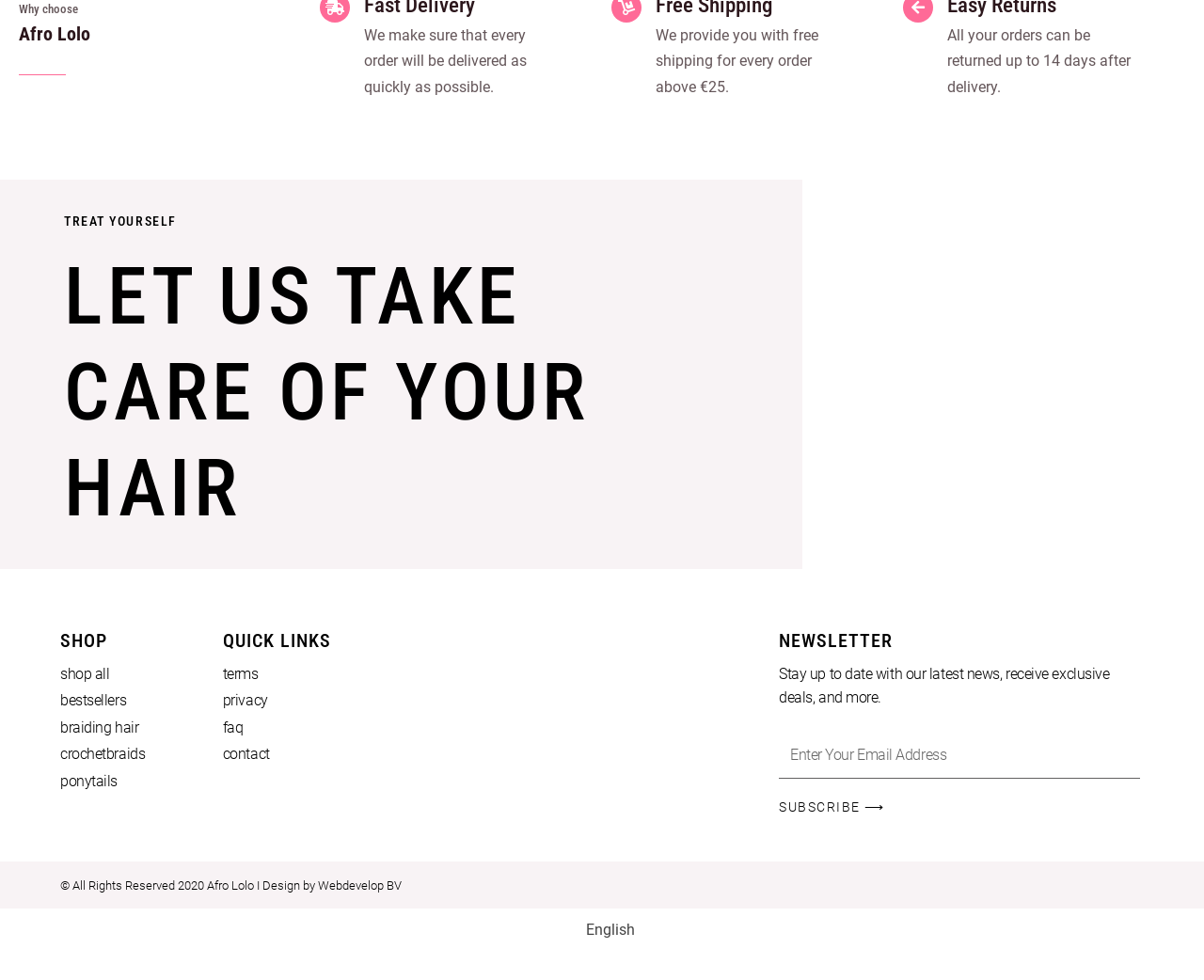How many days do customers have to return their orders?
From the image, respond with a single word or phrase.

14 days